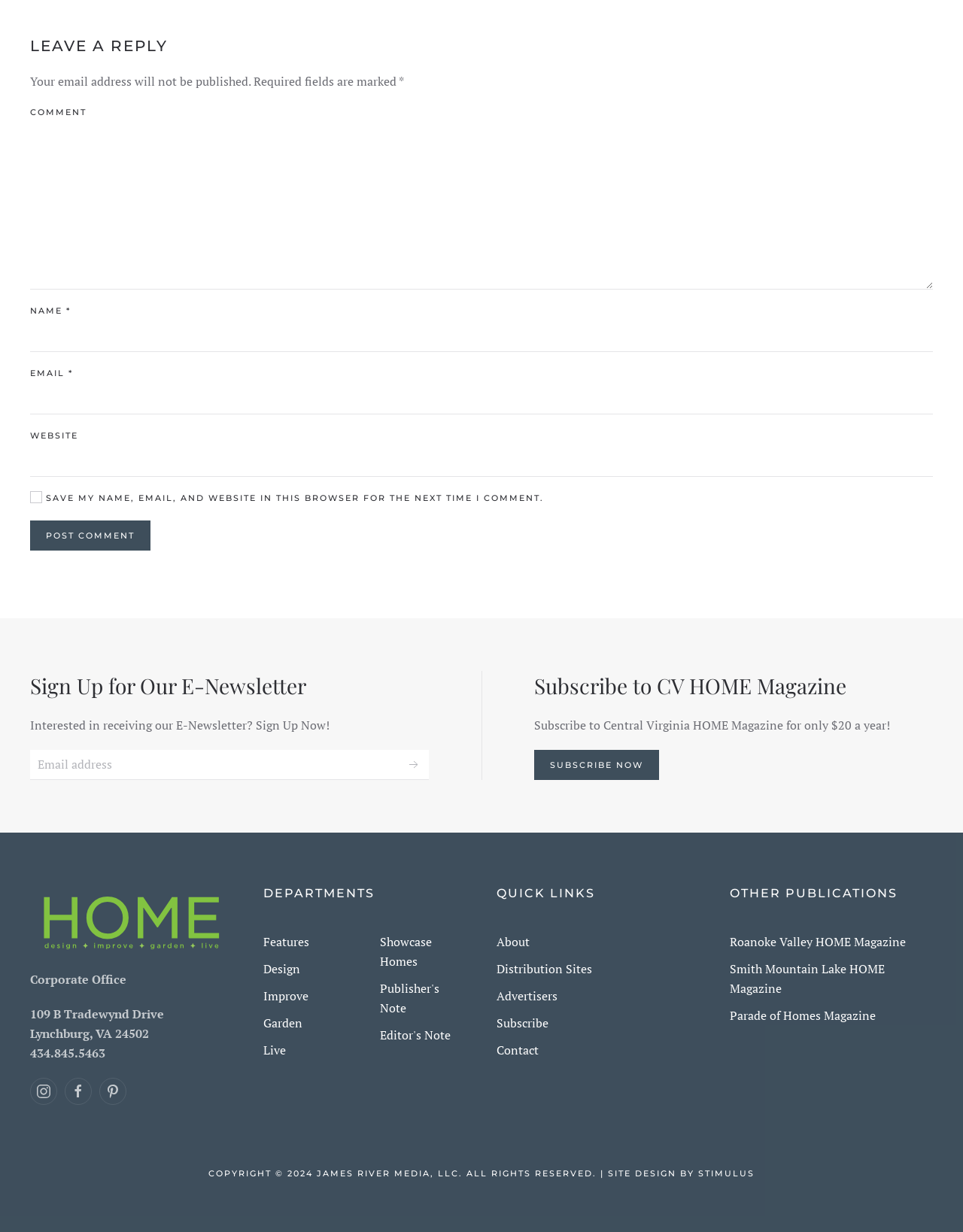How can I subscribe to the E-Newsletter?
Please interpret the details in the image and answer the question thoroughly.

The section 'Sign Up for Our E-Newsletter' contains a button 'Subscribe' and a text field for email address, suggesting that users can subscribe to the E-Newsletter by clicking the button and providing their email address.